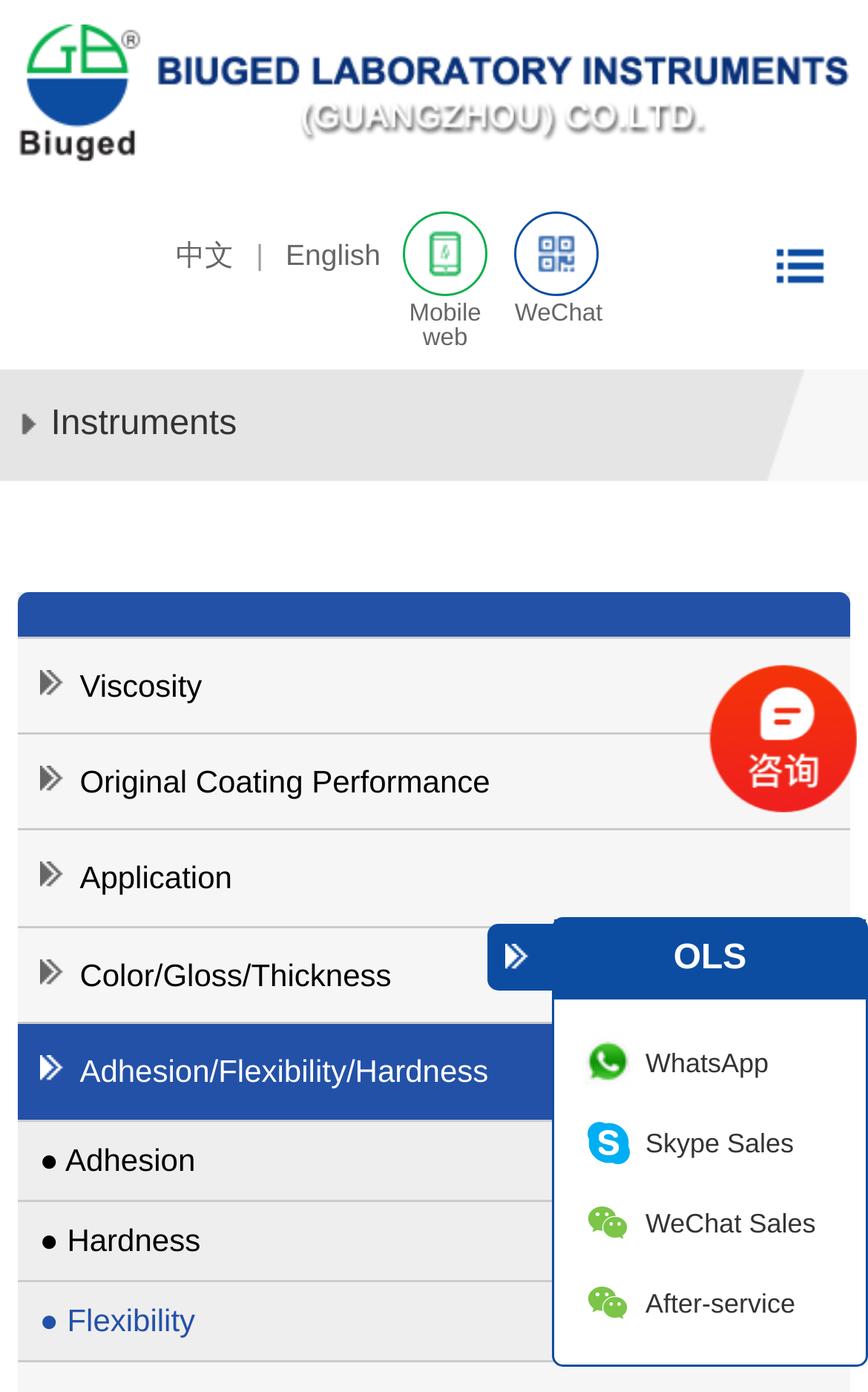Create a detailed narrative of the webpage’s visual and textual elements.

The webpage is about T-Bend Tester, a product from Biuged Precise Instruments (Guangzhou) Co.,Ltd. At the top, there is a logo image and a link to the company's website. To the right of the logo, there are language options, including Chinese, English, and a separator line in between. Next to the language options, there are links to the company's mobile website and WeChat, accompanied by their respective icons.

Below the top section, there is a navigation menu with categories such as Instruments, Viscosity, Original Coating Performance, Application, and more. Each category is a link that takes users to a specific section or webpage.

On the right side of the page, there is a section with contact information, including links to WhatsApp, Skype Sales, WeChat Sales, and After-service. Above this section, there is a static text "OLS".

The overall structure of the webpage is divided into sections, with clear headings and concise text. The layout is organized, making it easy to navigate and find specific information about the T-Bend Tester product.